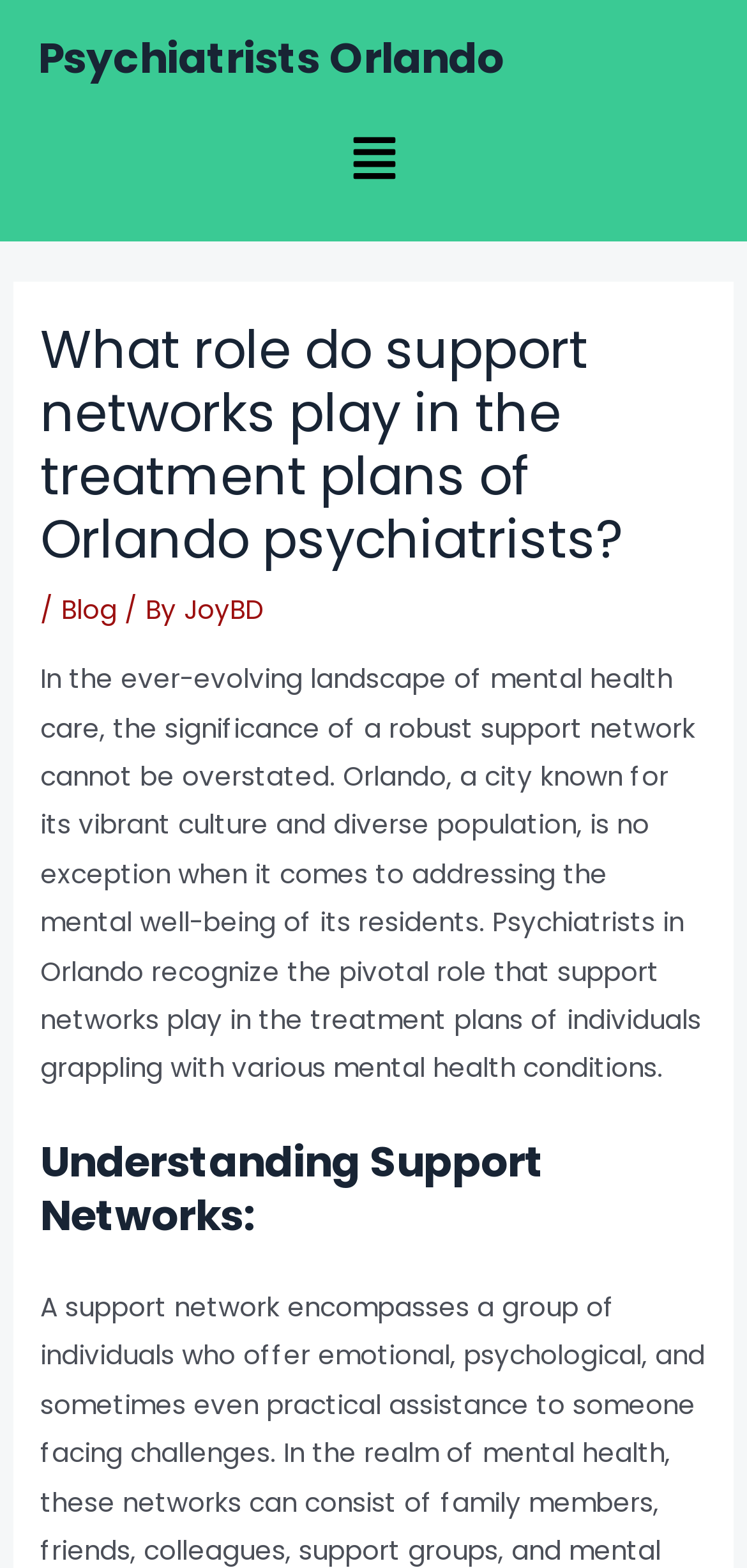Given the webpage screenshot, identify the bounding box of the UI element that matches this description: "webmaster@bcs448.org".

None